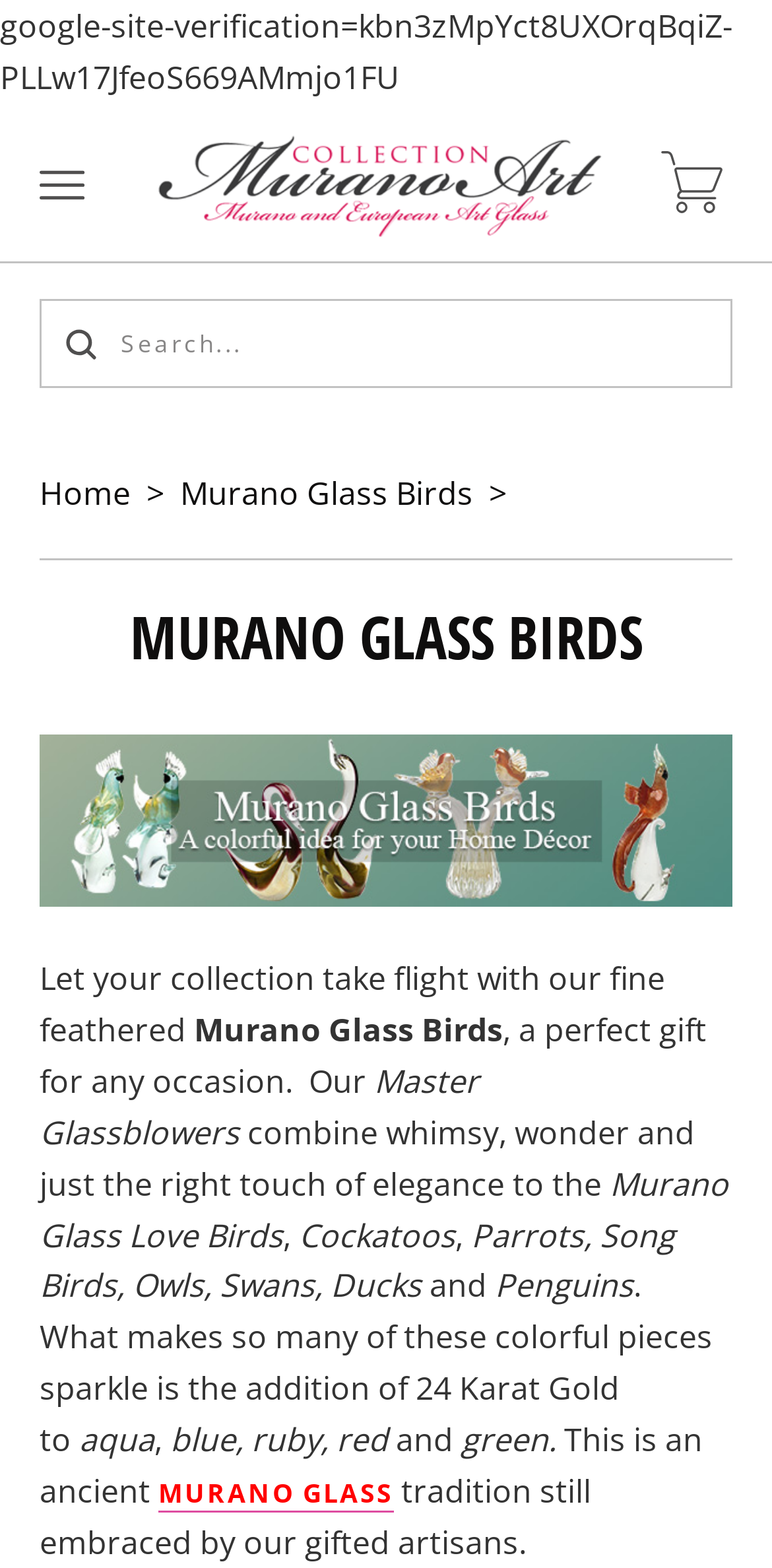Find the bounding box coordinates of the element to click in order to complete the given instruction: "Open mobile menu."

[0.051, 0.105, 0.126, 0.135]